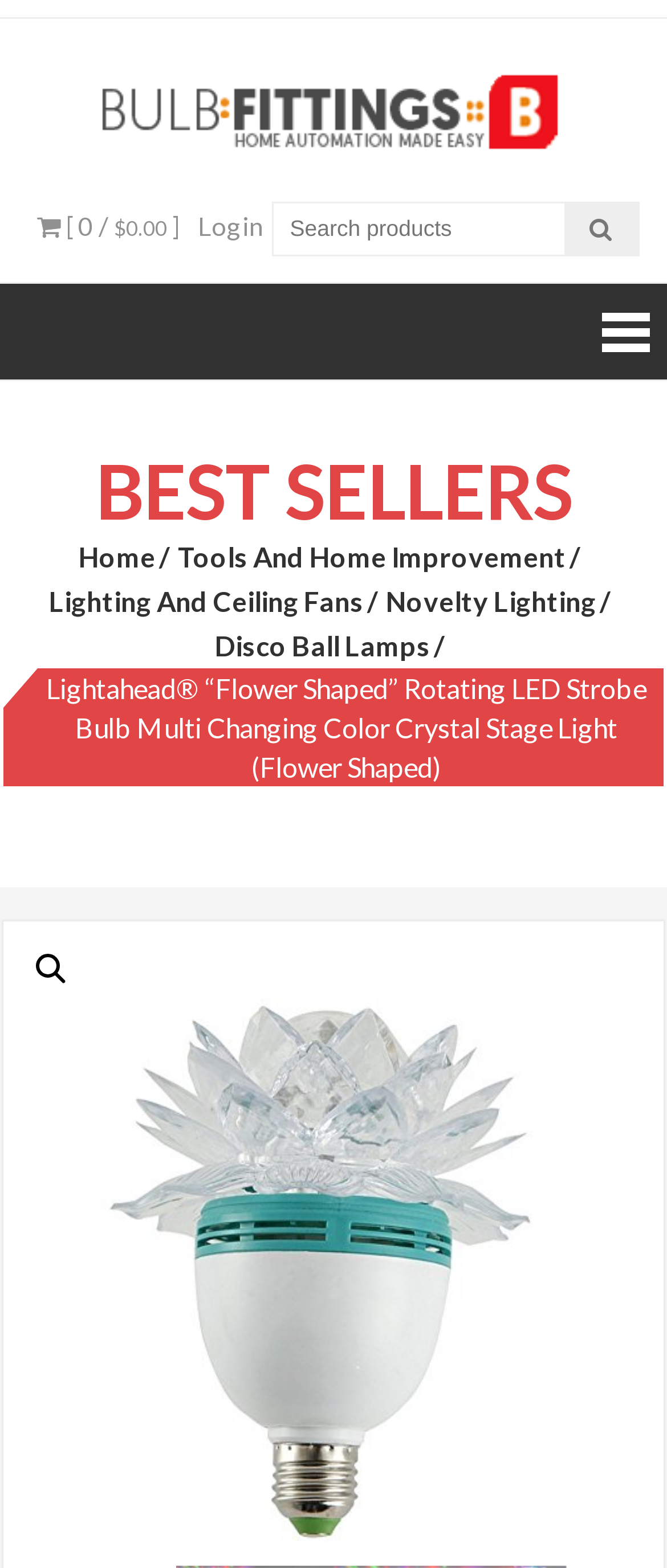Please identify the bounding box coordinates for the region that you need to click to follow this instruction: "Explore Novelty Lighting".

[0.578, 0.37, 0.919, 0.396]